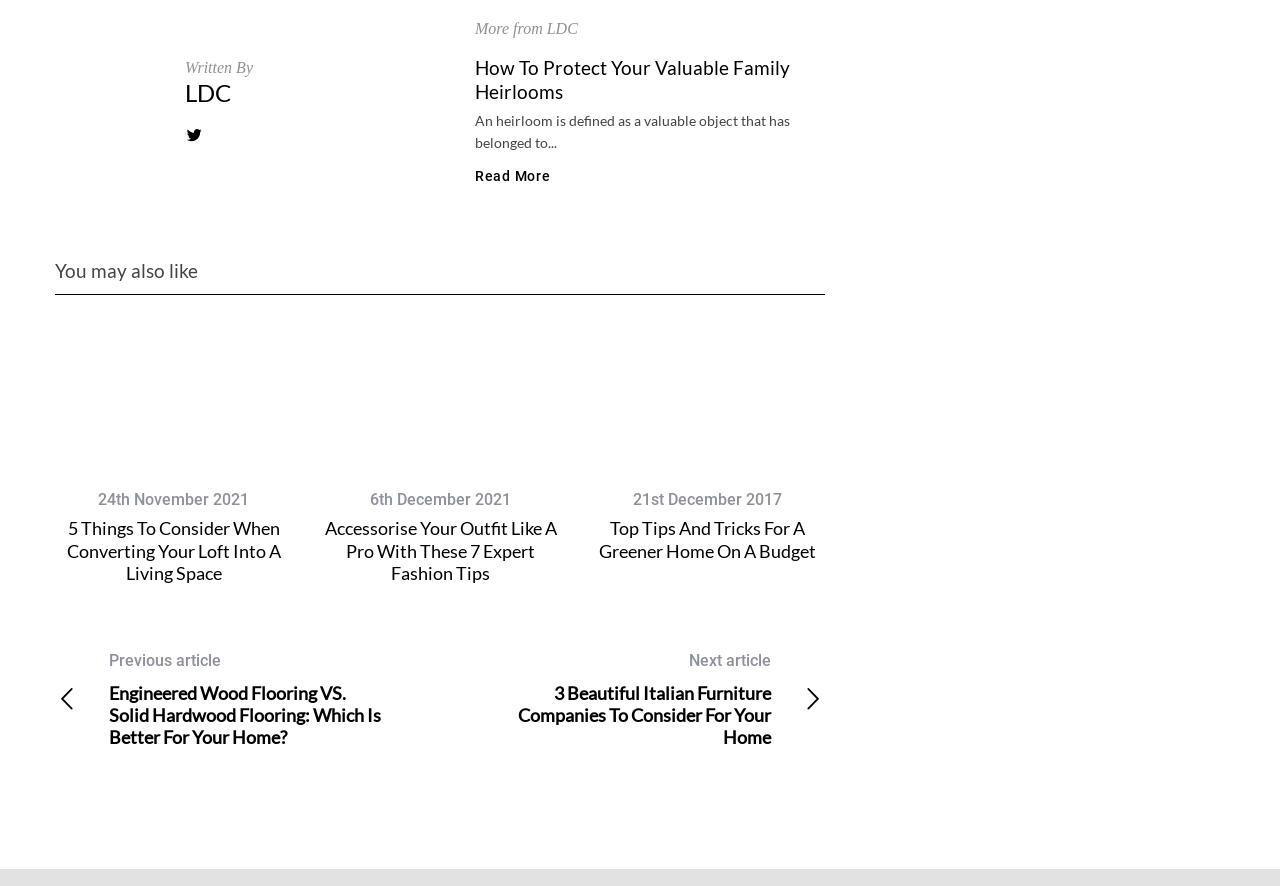Using the description "Read More", predict the bounding box of the relevant HTML element.

[0.371, 0.191, 0.43, 0.207]